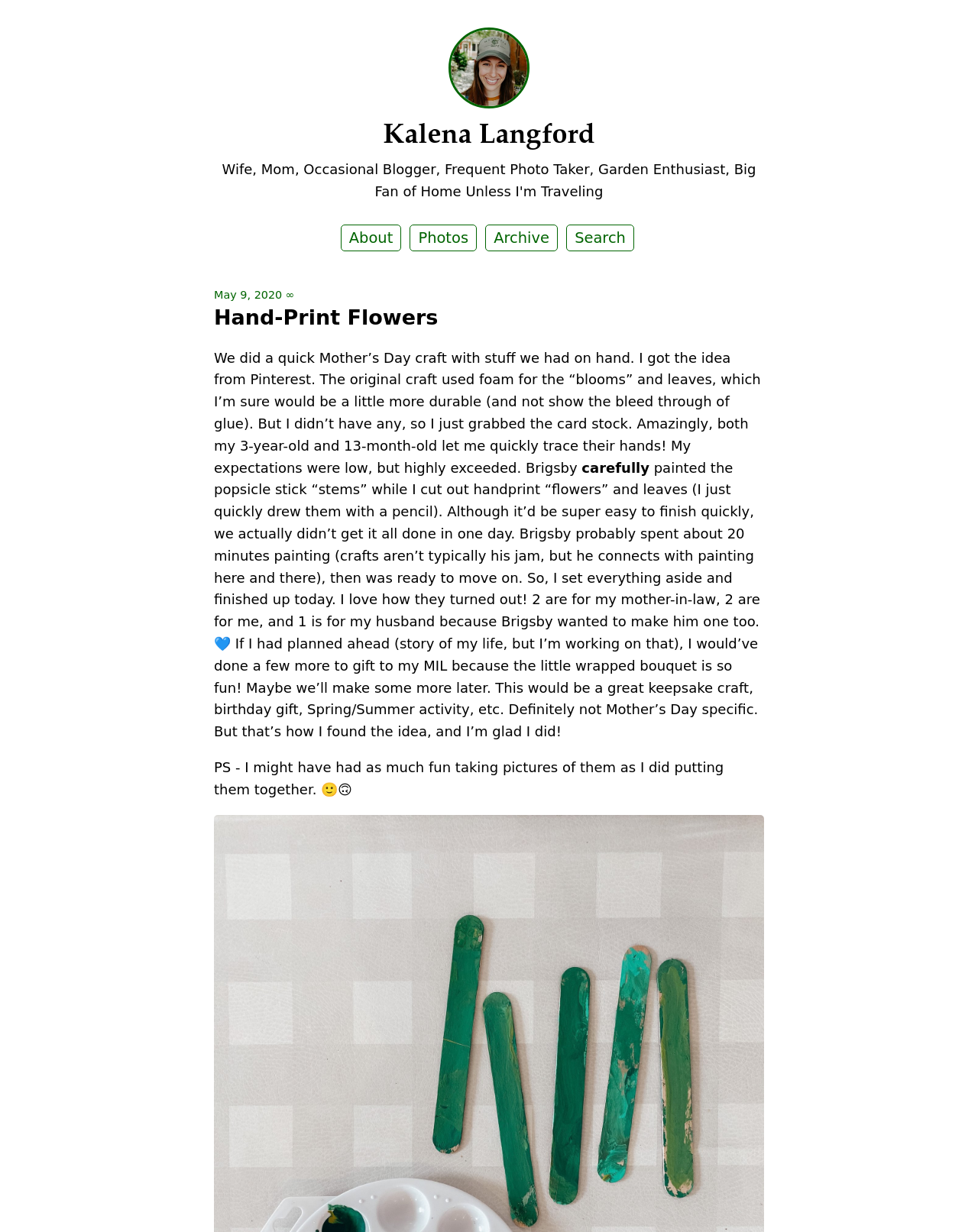Craft a detailed narrative of the webpage's structure and content.

This webpage is a personal blog post about a Mother's Day craft project. At the top left, there is a profile photo of the author, Kalena Langford, with a link to her profile. Next to the profile photo, there is a heading with the author's name, which is also a link. Below the author's name, there are several links to other sections of the blog, including "About", "Photos", "Archive", and "Search".

The main content of the blog post is a heading that reads "Hand-Print Flowers", followed by a paragraph of text that describes the craft project. The text explains that the author did a quick Mother's Day craft with her children using card stock and glue, and that it turned out well despite low expectations. The paragraph also mentions that the original craft idea came from Pinterest and used foam instead of card stock.

Below the main paragraph, there are several shorter paragraphs of text that continue to describe the craft project. The text explains that the author's children helped with the project, including painting the "stems" and tracing their hands. The author also mentions that the project took longer than expected to complete and that she finished it up on a later day.

At the bottom of the page, there is a final paragraph of text that mentions the possibility of making more crafts like this in the future and that it would make a great keepsake or gift. The text also includes a personal note about the author enjoying taking pictures of the finished crafts.

Throughout the page, there are no images of the craft project itself, but there are several links and headings that break up the text and provide navigation to other parts of the blog.